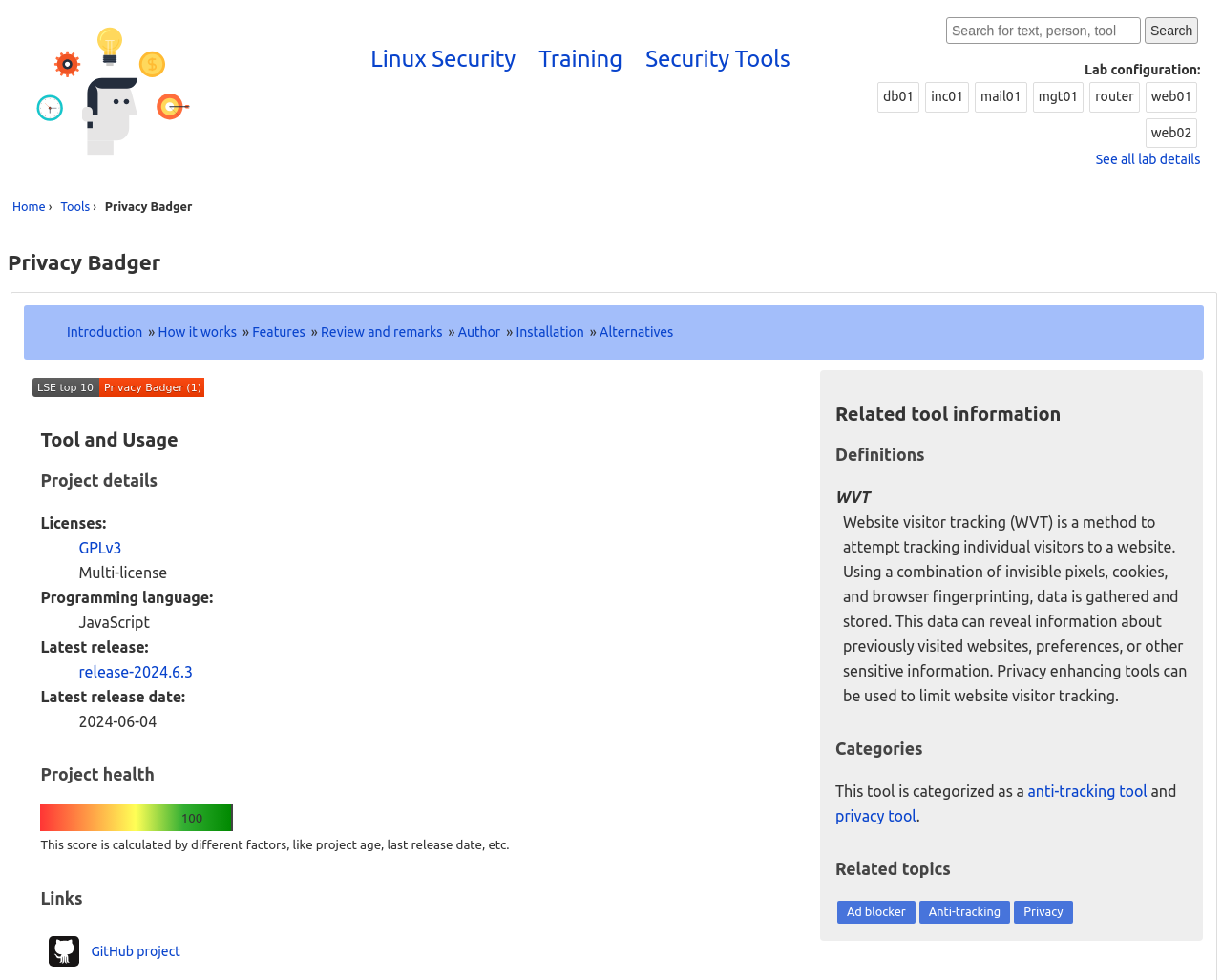What is the name of the tool reviewed on this webpage?
Using the image, provide a detailed and thorough answer to the question.

The webpage has a heading 'Privacy Badger' and the URL also contains 'Privacy Badger review', so it is clear that the tool being reviewed is called Privacy Badger.